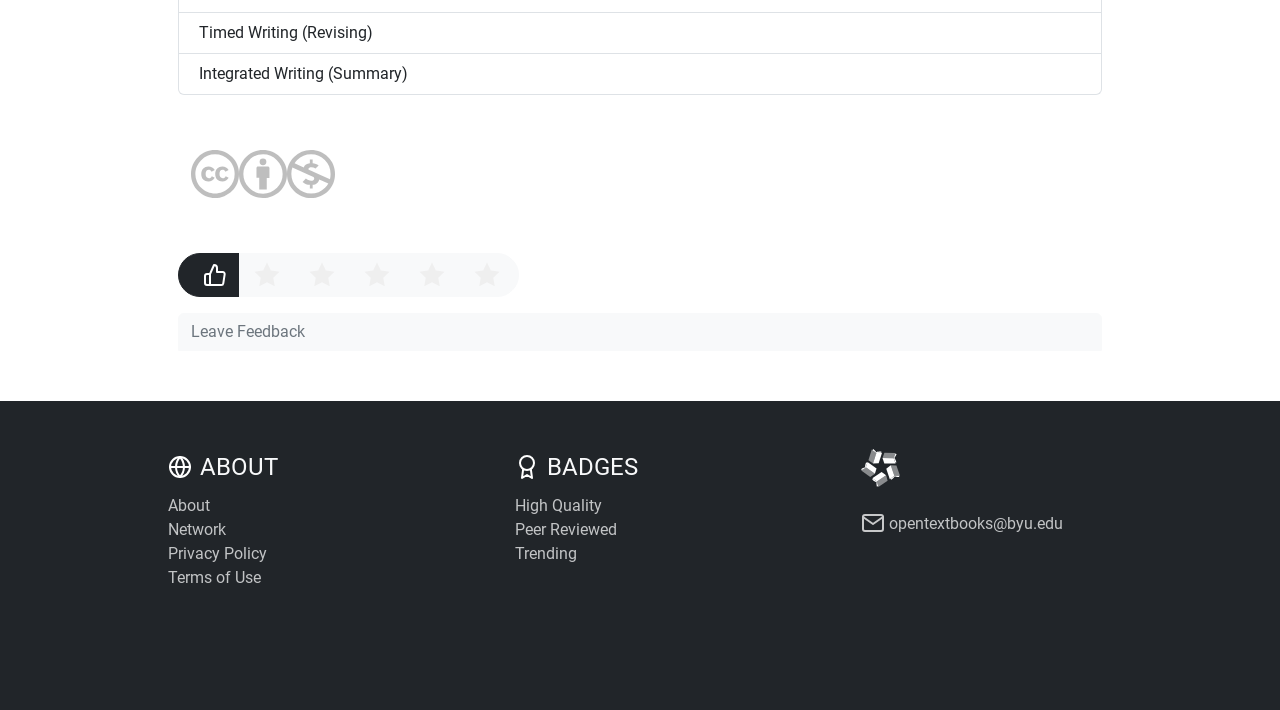Could you determine the bounding box coordinates of the clickable element to complete the instruction: "Rate with 1 star"? Provide the coordinates as four float numbers between 0 and 1, i.e., [left, top, right, bottom].

[0.187, 0.356, 0.23, 0.418]